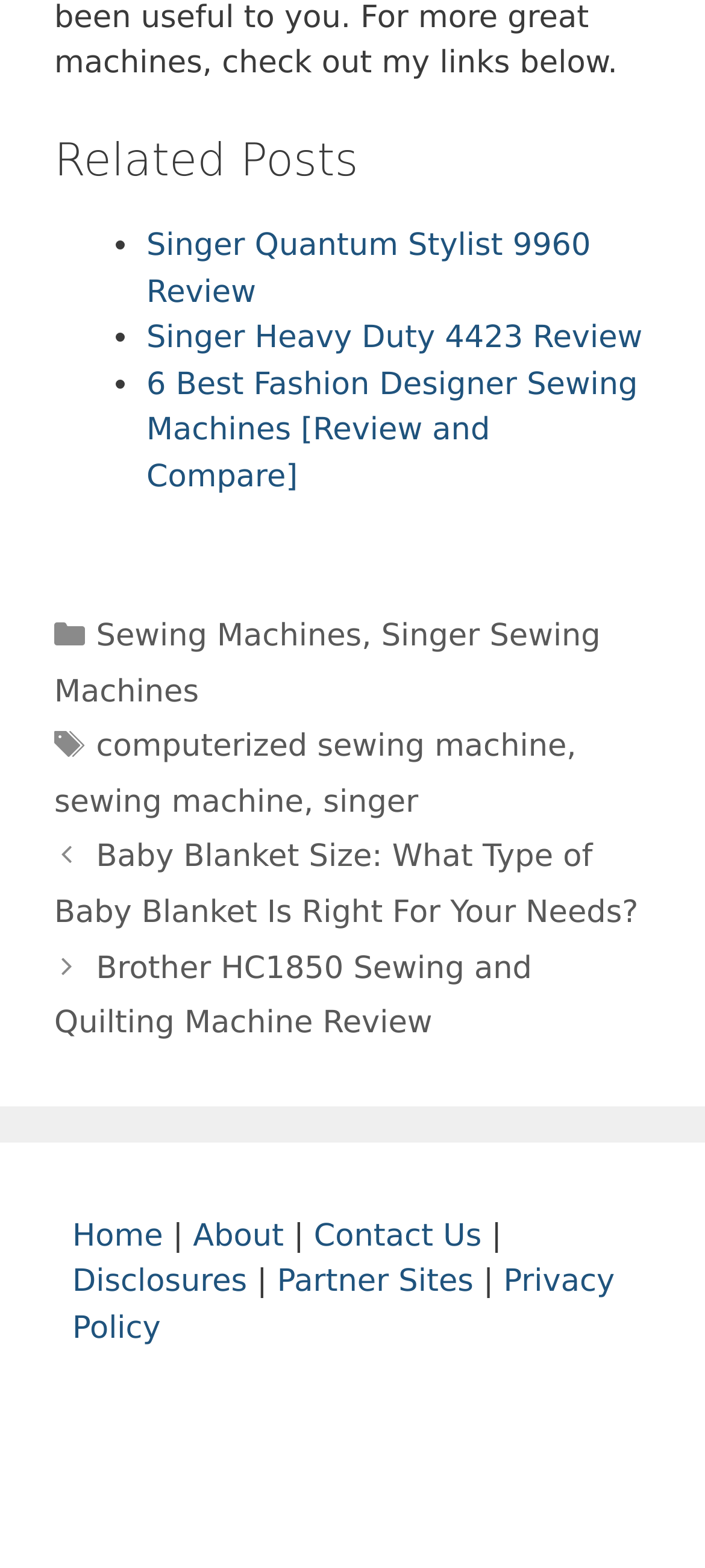What is the category of the post?
Look at the image and provide a detailed response to the question.

I determined the category of the post by looking at the footer section of the webpage, where it says 'Categories' and lists 'Sewing Machines' and 'Singer Sewing Machines' as categories.